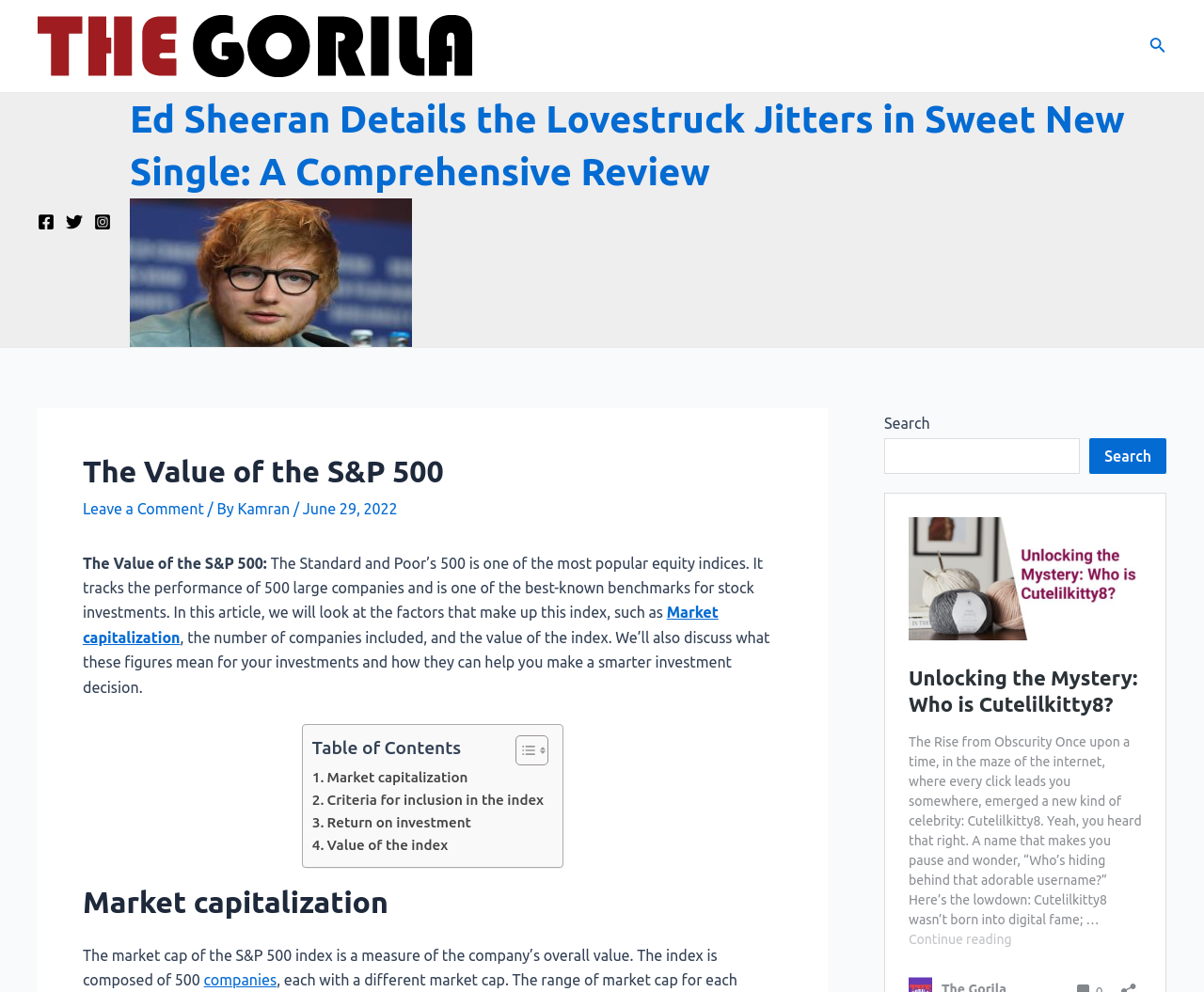Can you provide the bounding box coordinates for the element that should be clicked to implement the instruction: "Learn about market capitalization"?

[0.069, 0.609, 0.597, 0.651]